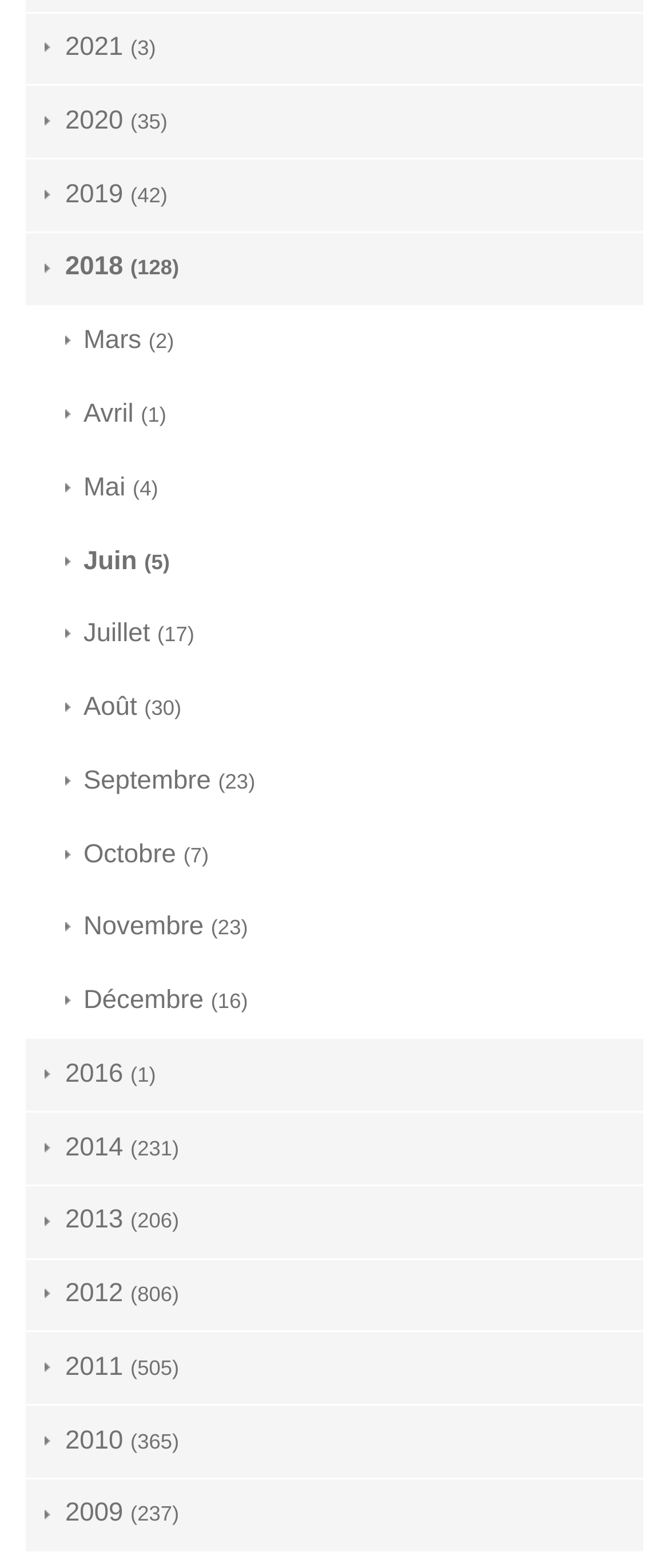Show the bounding box coordinates for the element that needs to be clicked to execute the following instruction: "Read the latest post about Easy Moving Made Simple". Provide the coordinates in the form of four float numbers between 0 and 1, i.e., [left, top, right, bottom].

None